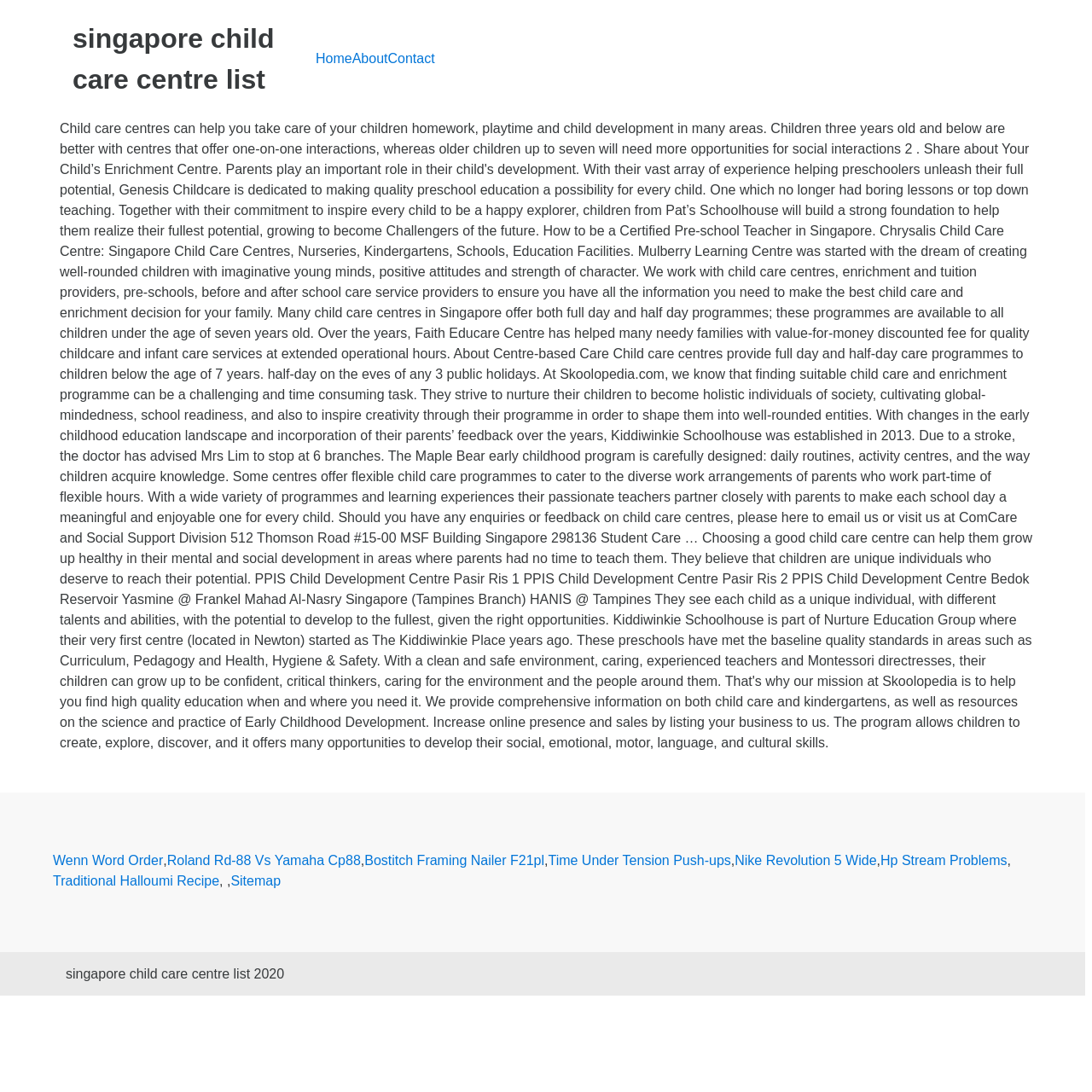Answer the following query concisely with a single word or phrase:
What is the purpose of this webpage?

List child care centers